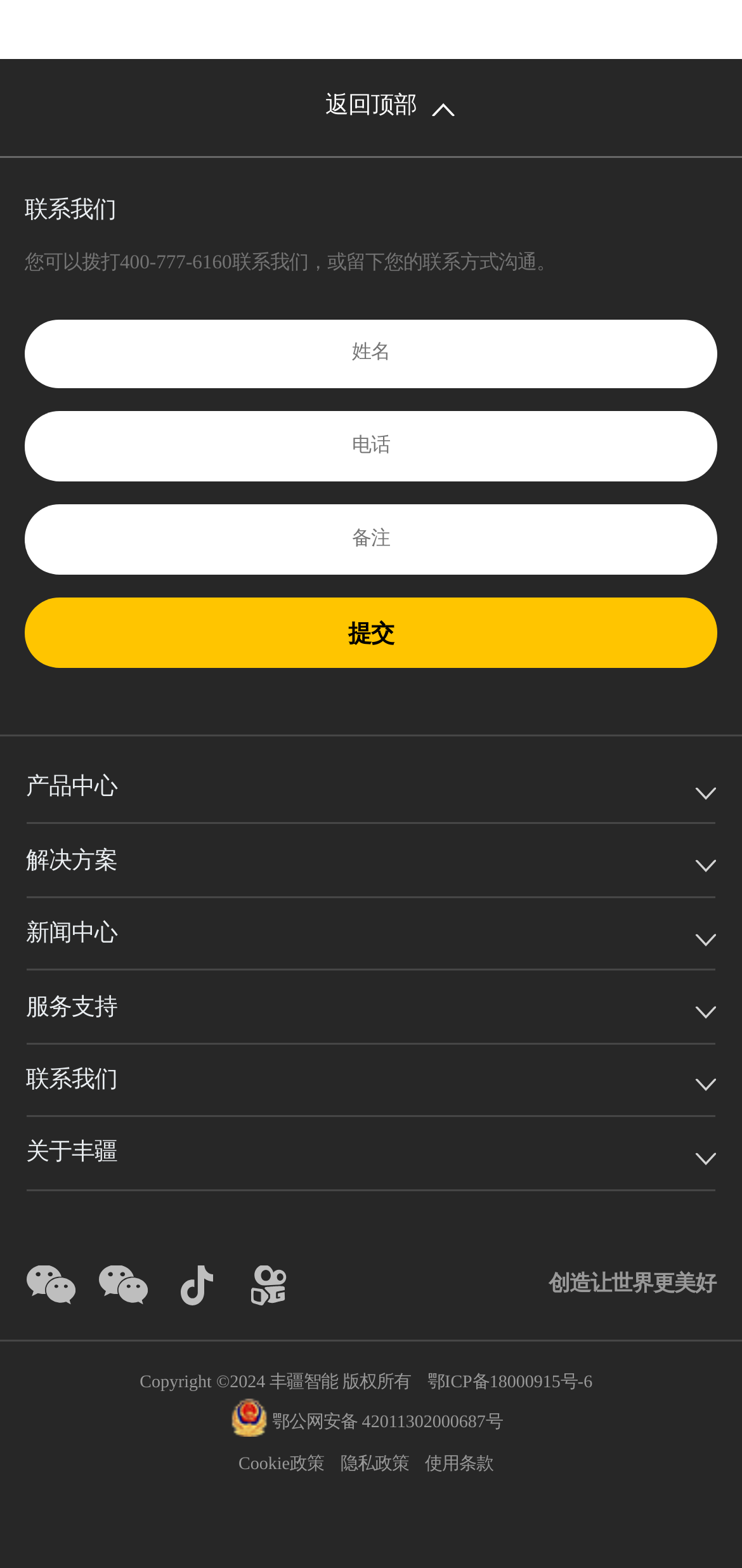Respond to the question below with a single word or phrase:
How many text boxes are there?

3